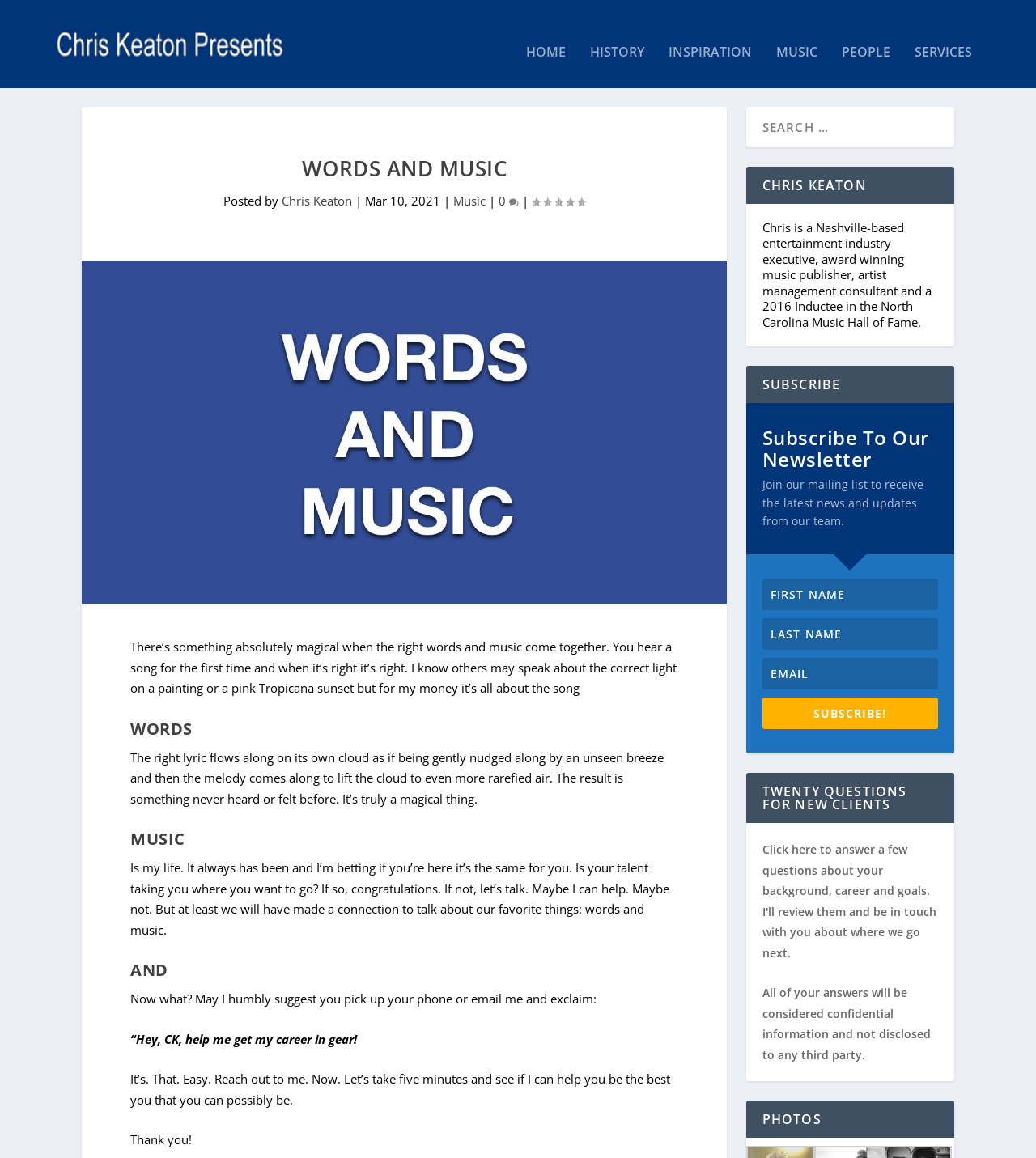What is the theme of the webpage?
Look at the image and answer with only one word or phrase.

Music and words